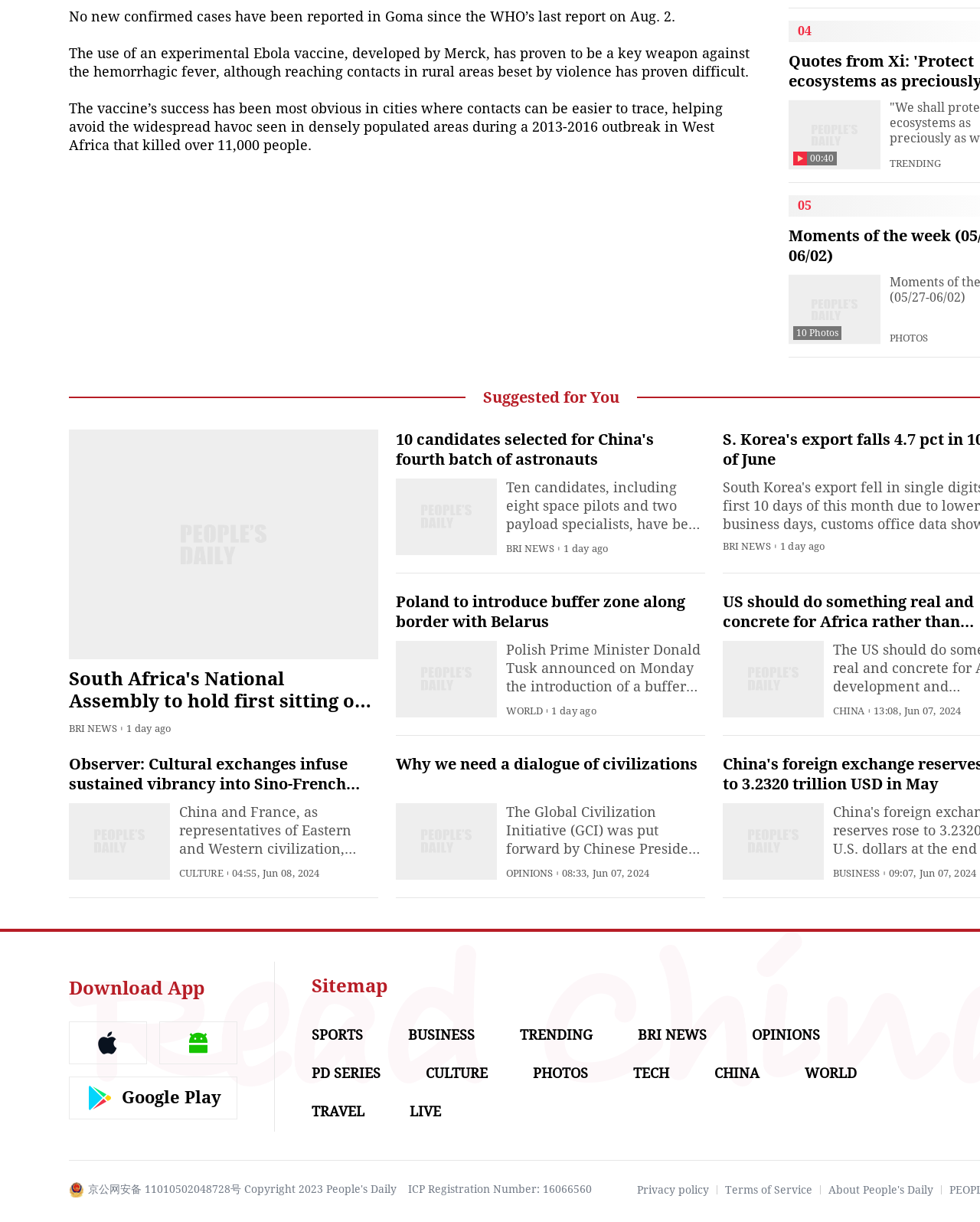What is the time shown on the webpage?
Based on the screenshot, answer the question with a single word or phrase.

04:40